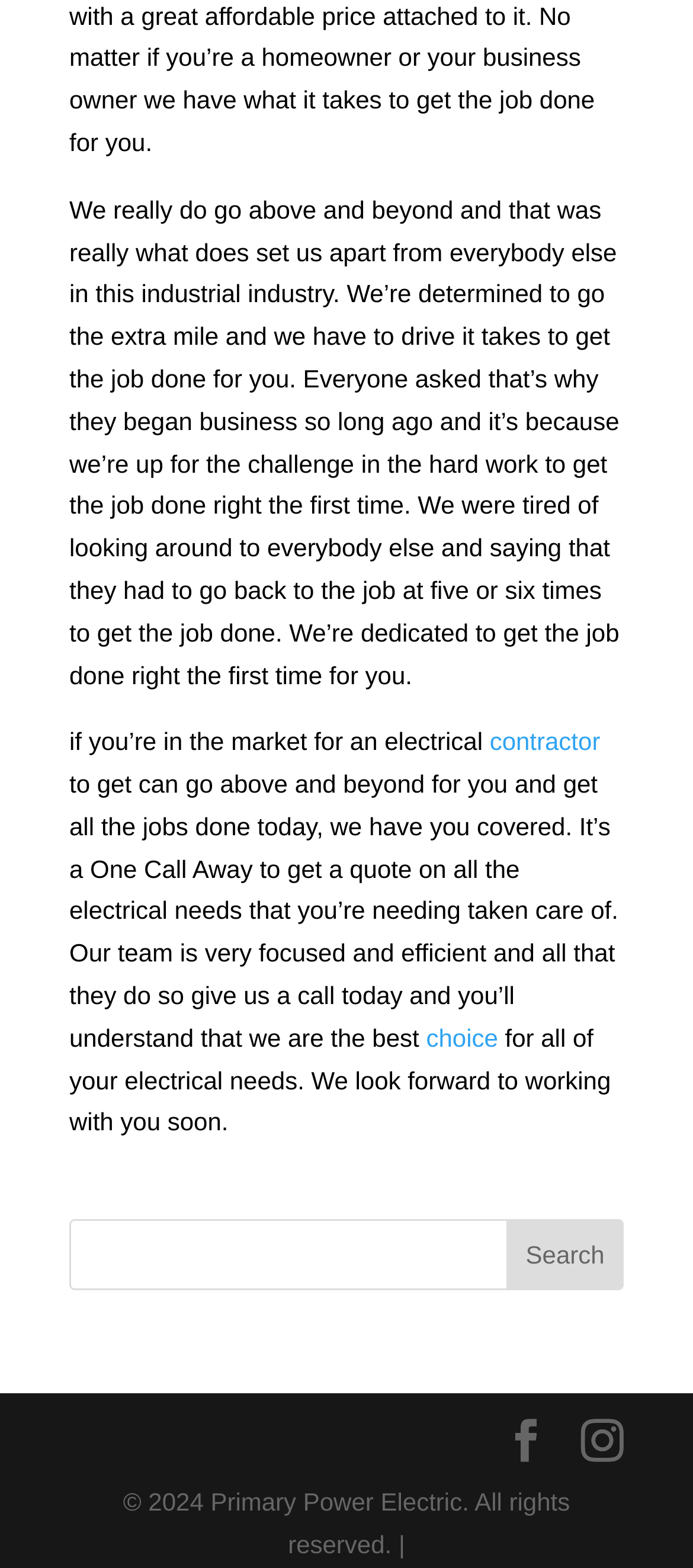Identify the bounding box coordinates of the HTML element based on this description: "Instagram".

[0.838, 0.906, 0.9, 0.936]